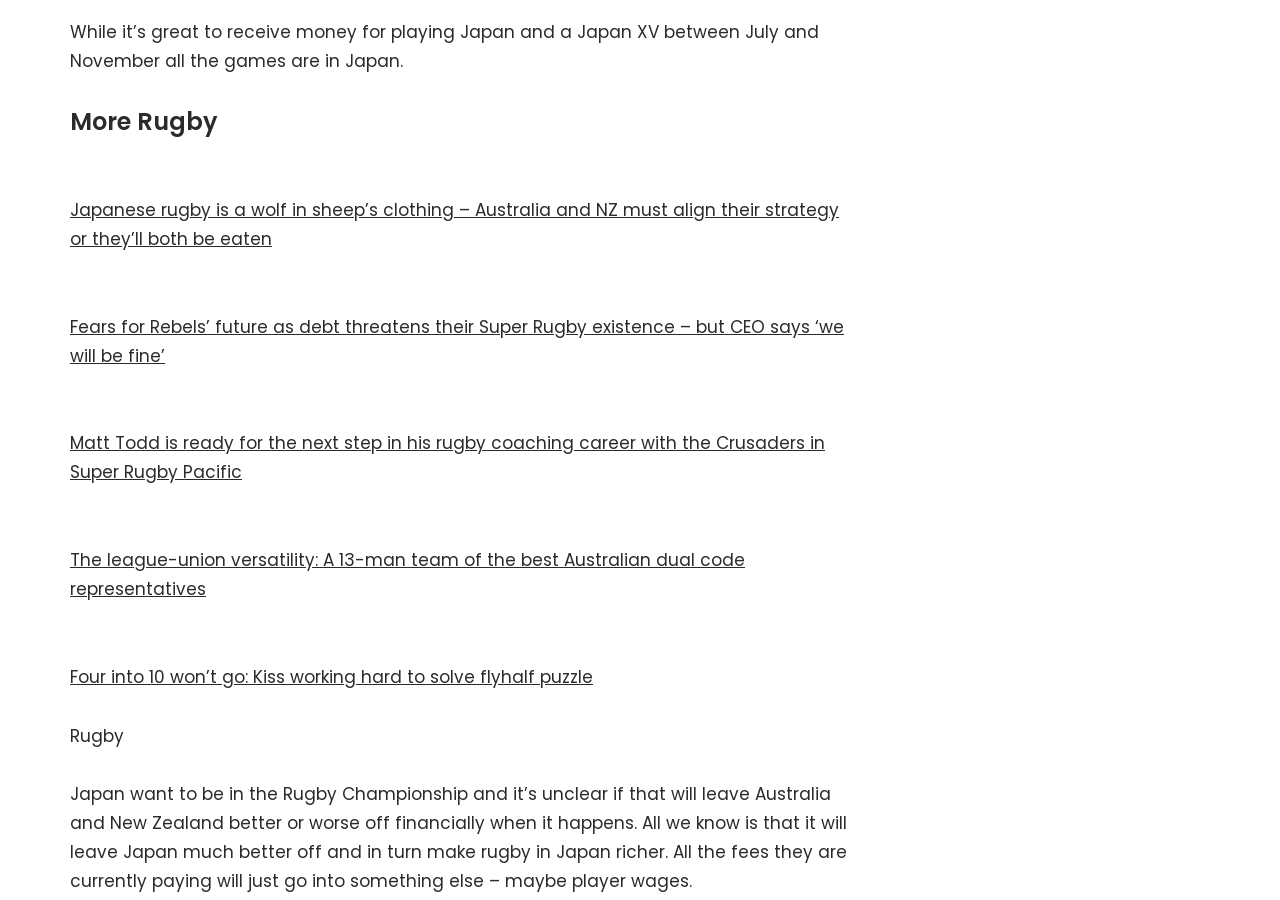How many links are there on the webpage?
Answer with a single word or phrase by referring to the visual content.

5